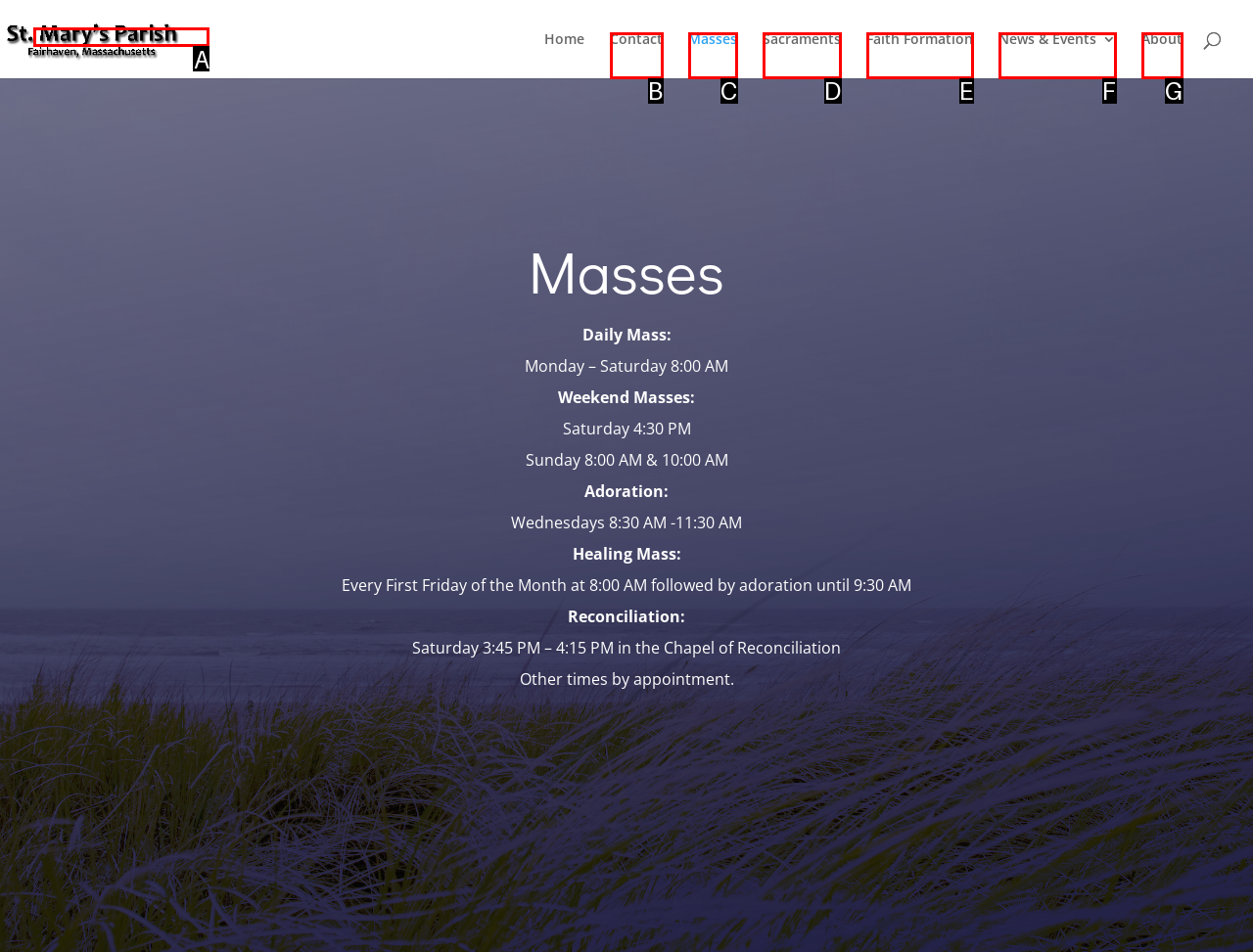Identify the UI element that corresponds to this description: My Old Kentucky Blog
Respond with the letter of the correct option.

None